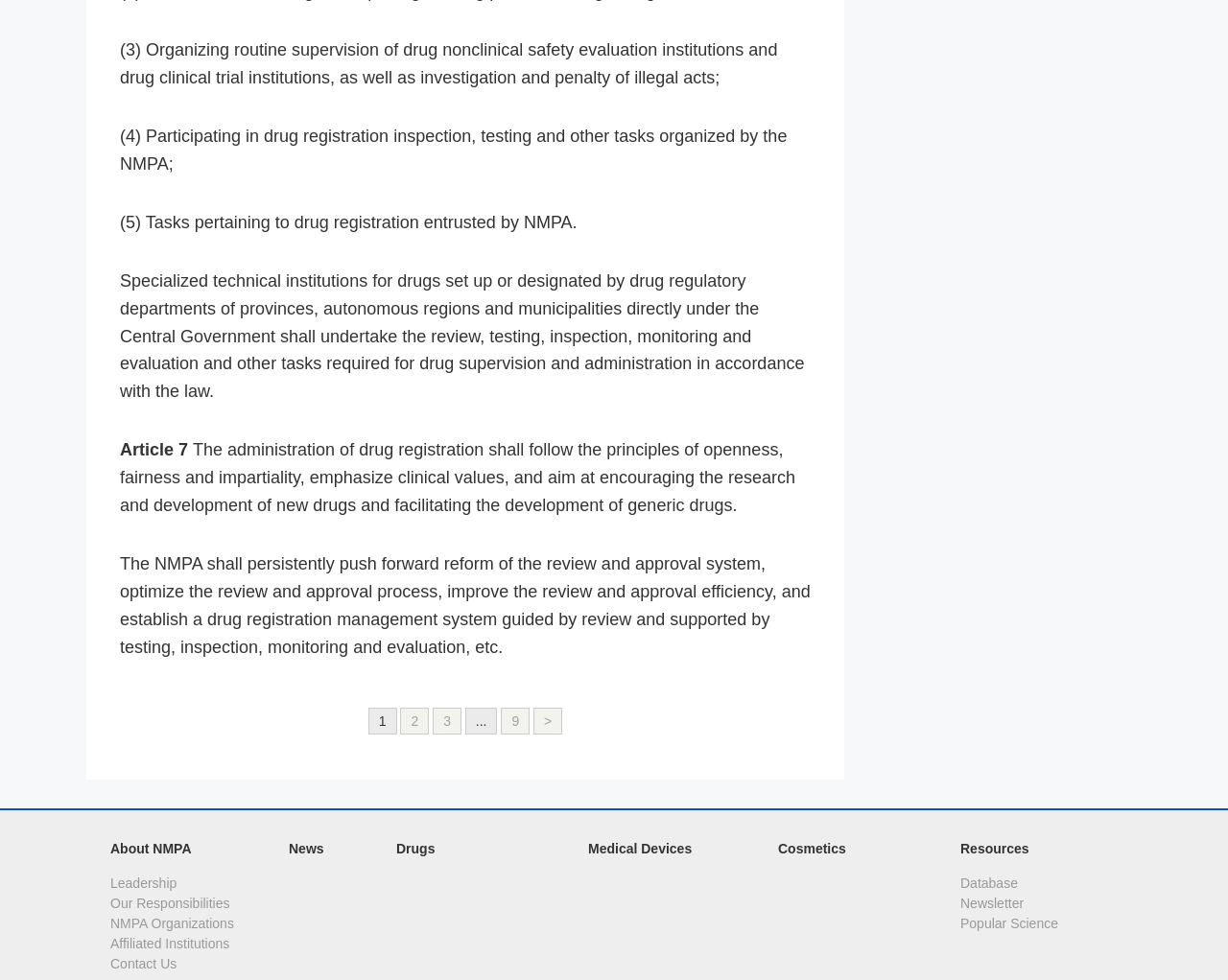Determine the bounding box coordinates of the area to click in order to meet this instruction: "Go to Drugs".

[0.323, 0.858, 0.354, 0.873]